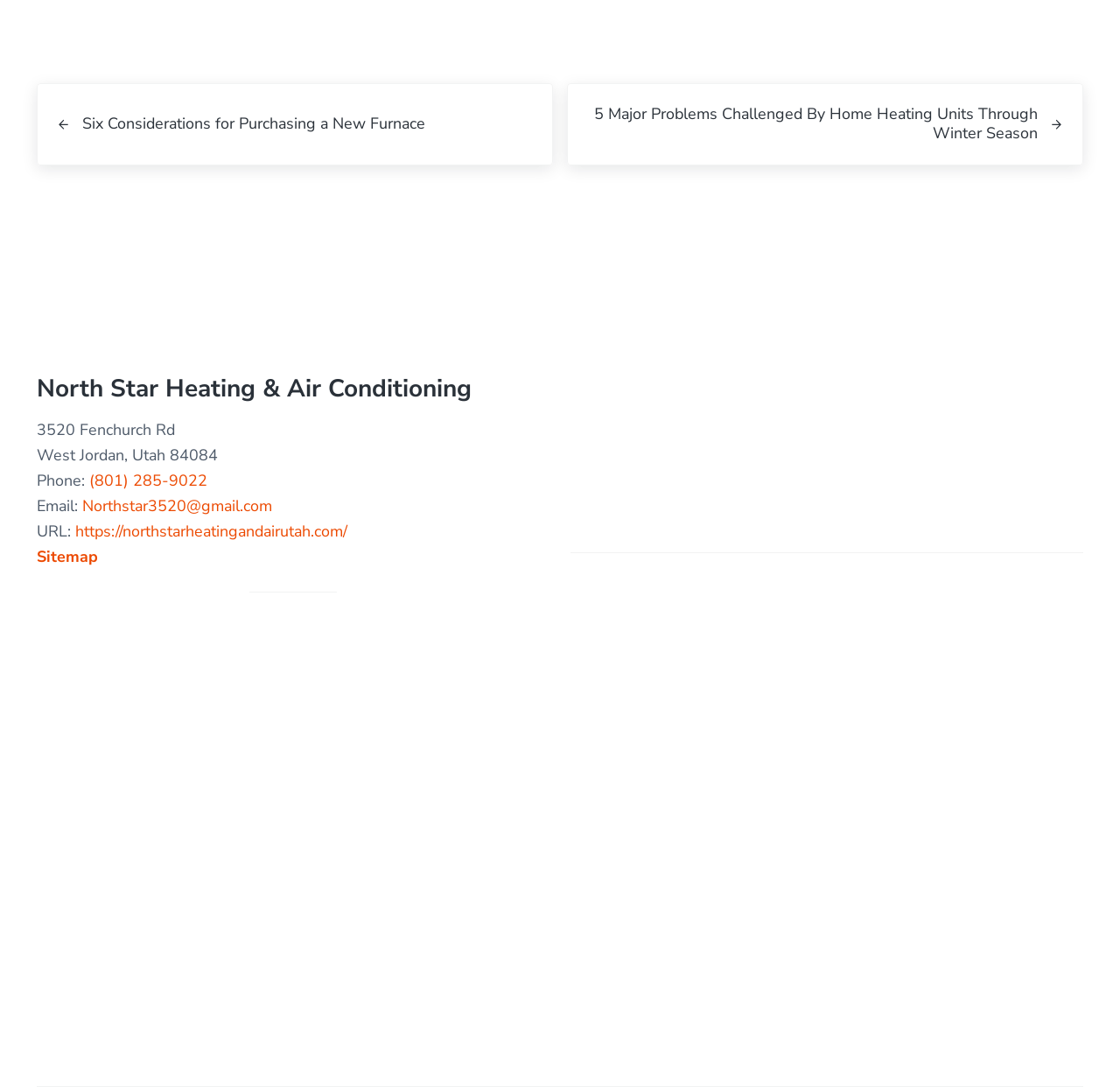What is the rating organization linked to the company?
Analyze the screenshot and provide a detailed answer to the question.

The rating organization linked to the company can be found in the link element with the text 'North Star Heating & Air Conditioning BBB Business Review', which suggests that the company is rated by the Better Business Bureau (BBB).